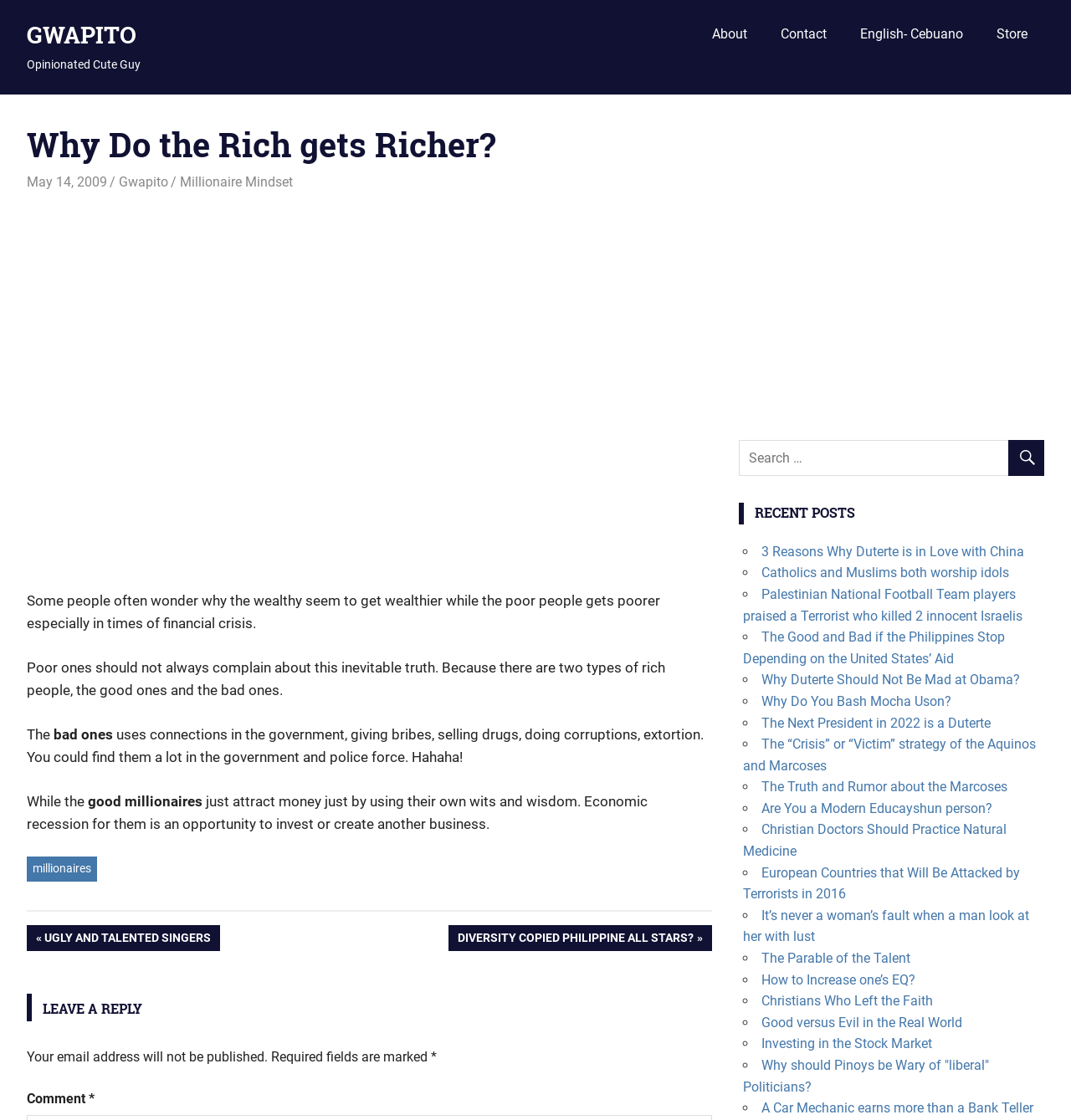Please specify the bounding box coordinates of the clickable section necessary to execute the following command: "View the 'Recent Posts'".

[0.695, 0.45, 0.798, 0.466]